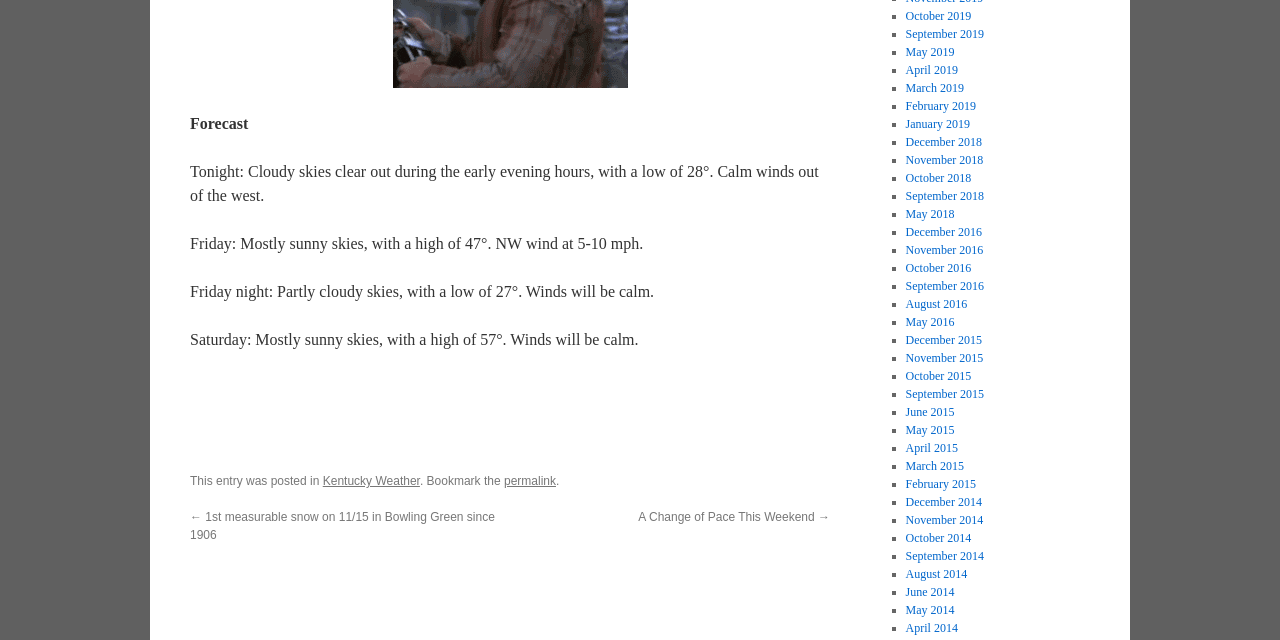Please determine the bounding box coordinates for the UI element described here. Use the format (top-left x, top-left y, bottom-right x, bottom-right y) with values bounded between 0 and 1: permalink

[0.394, 0.741, 0.434, 0.763]